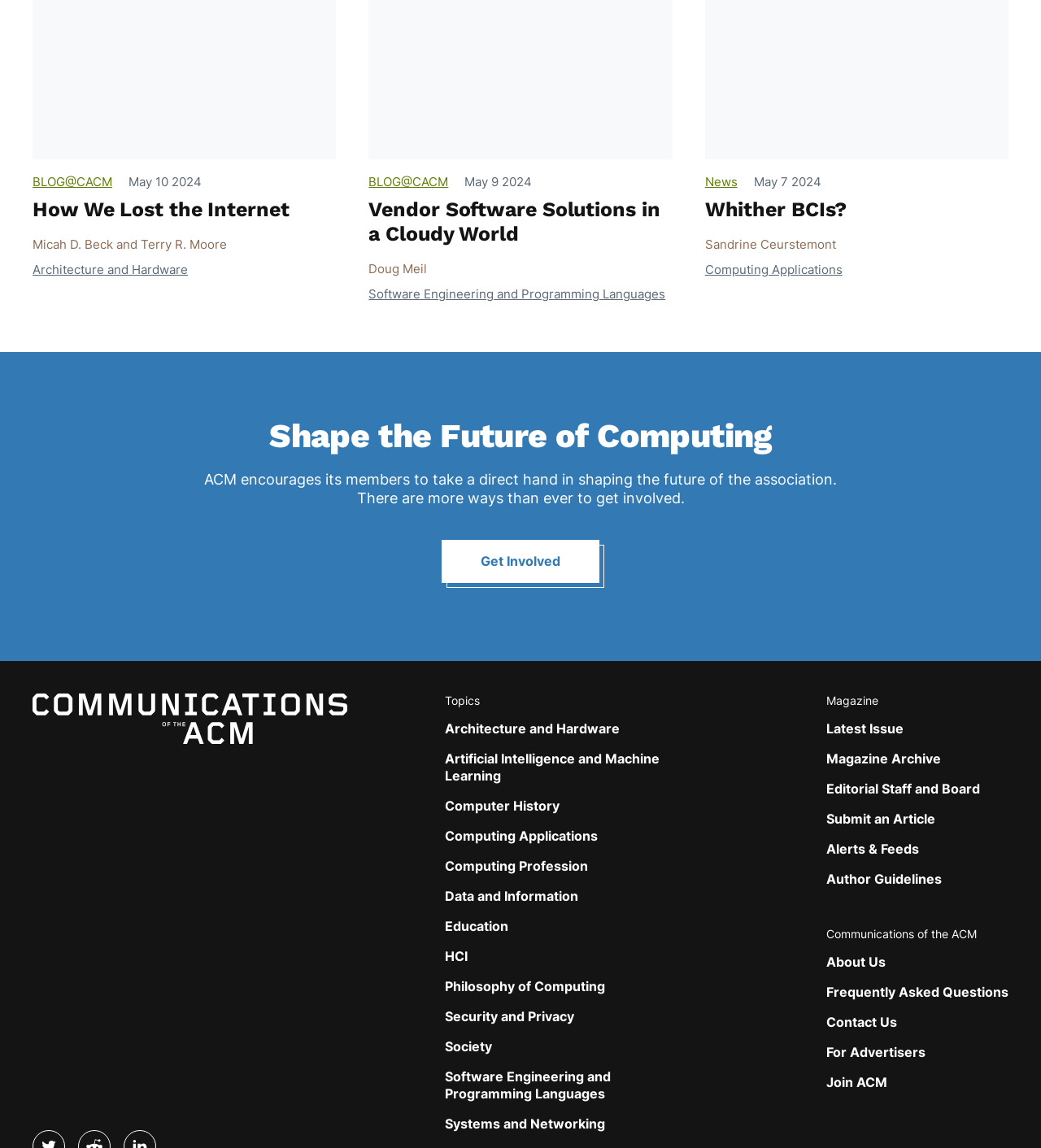Indicate the bounding box coordinates of the element that must be clicked to execute the instruction: "Explore topics in Architecture and Hardware". The coordinates should be given as four float numbers between 0 and 1, i.e., [left, top, right, bottom].

[0.427, 0.628, 0.595, 0.642]